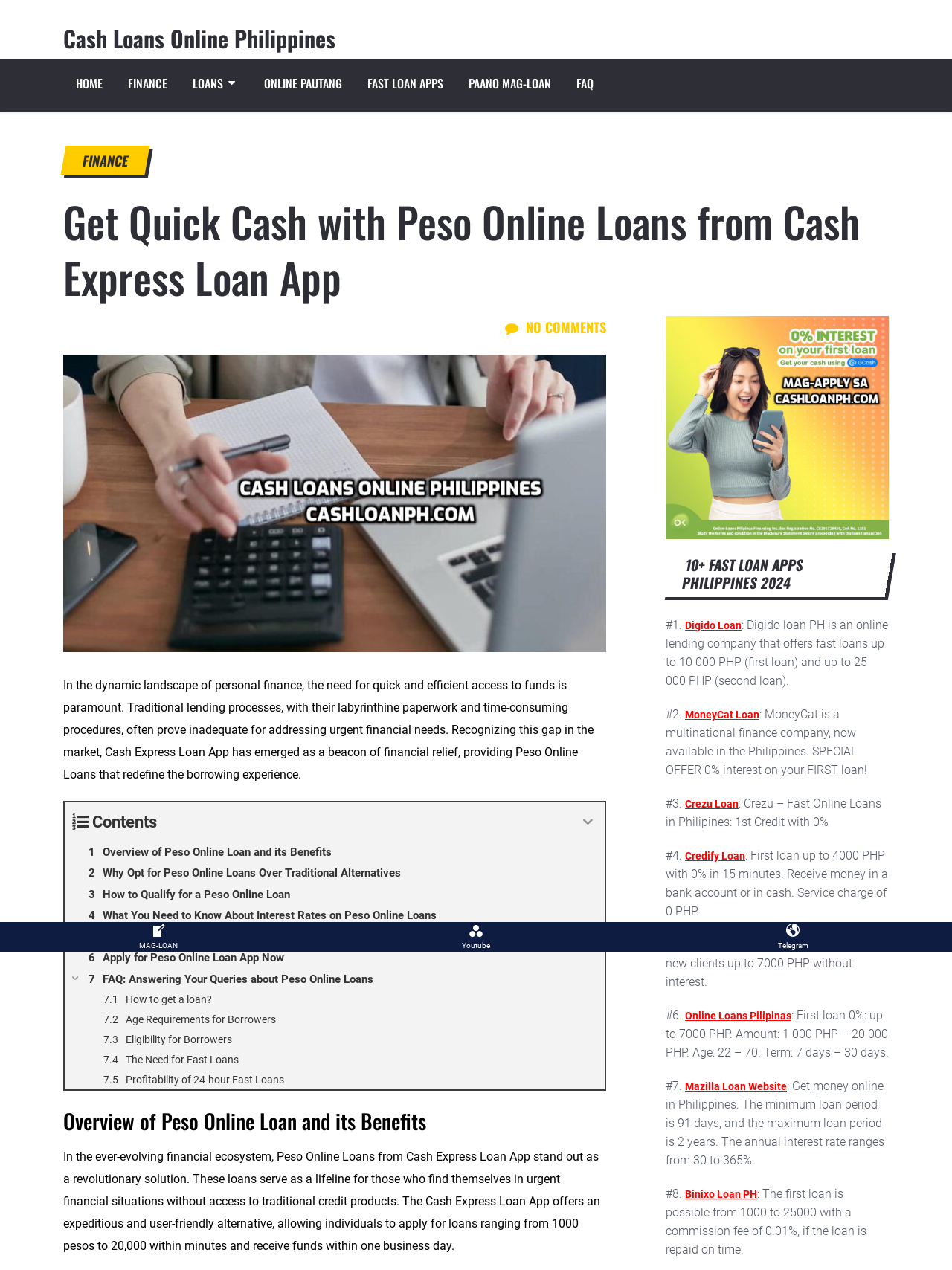Respond to the question below with a single word or phrase:
What is the range of loan amounts offered?

1000 pesos to 20,000 pesos